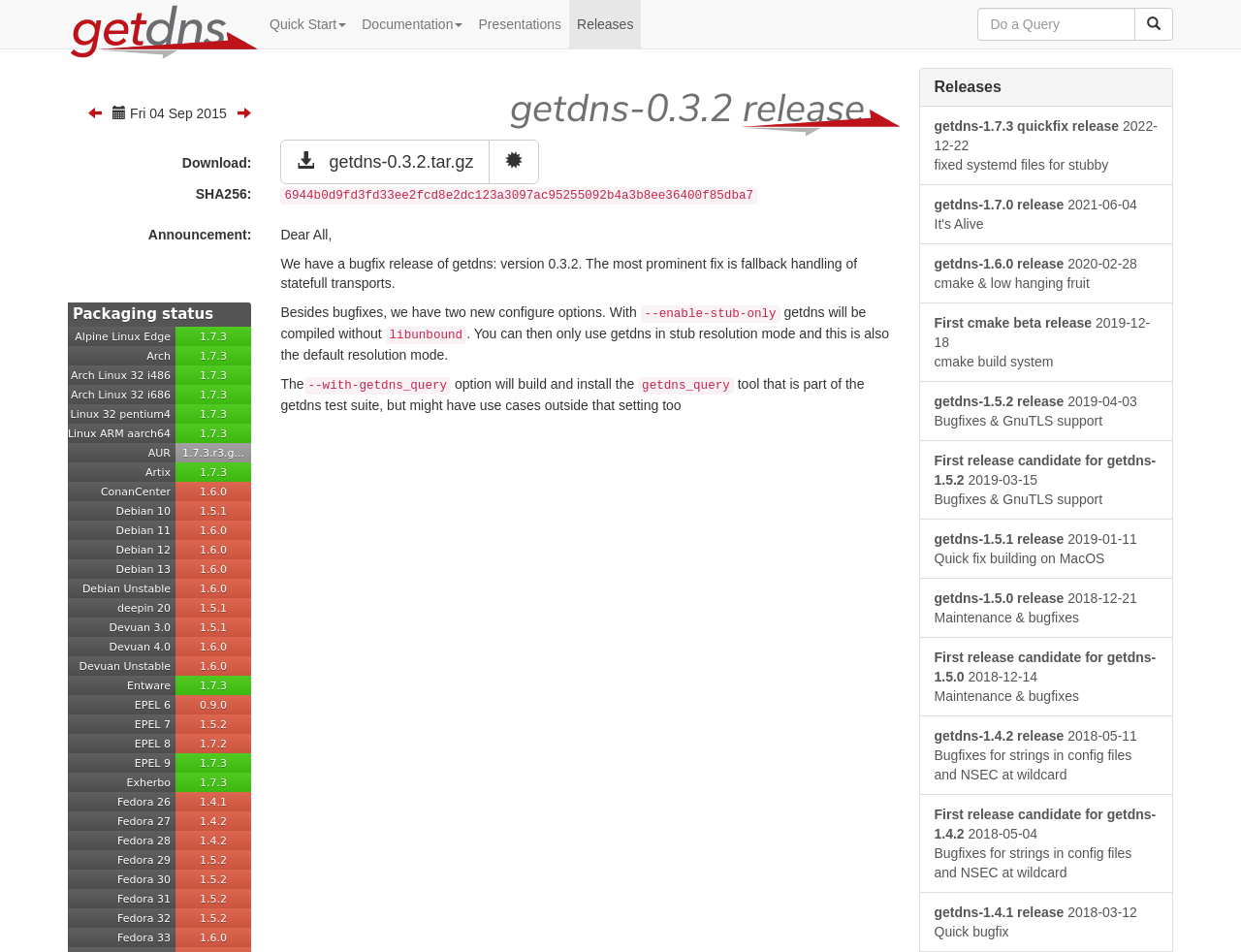Based on the element description: "Quick Start", identify the UI element and provide its bounding box coordinates. Use four float numbers between 0 and 1, [left, top, right, bottom].

[0.211, 0.0, 0.285, 0.051]